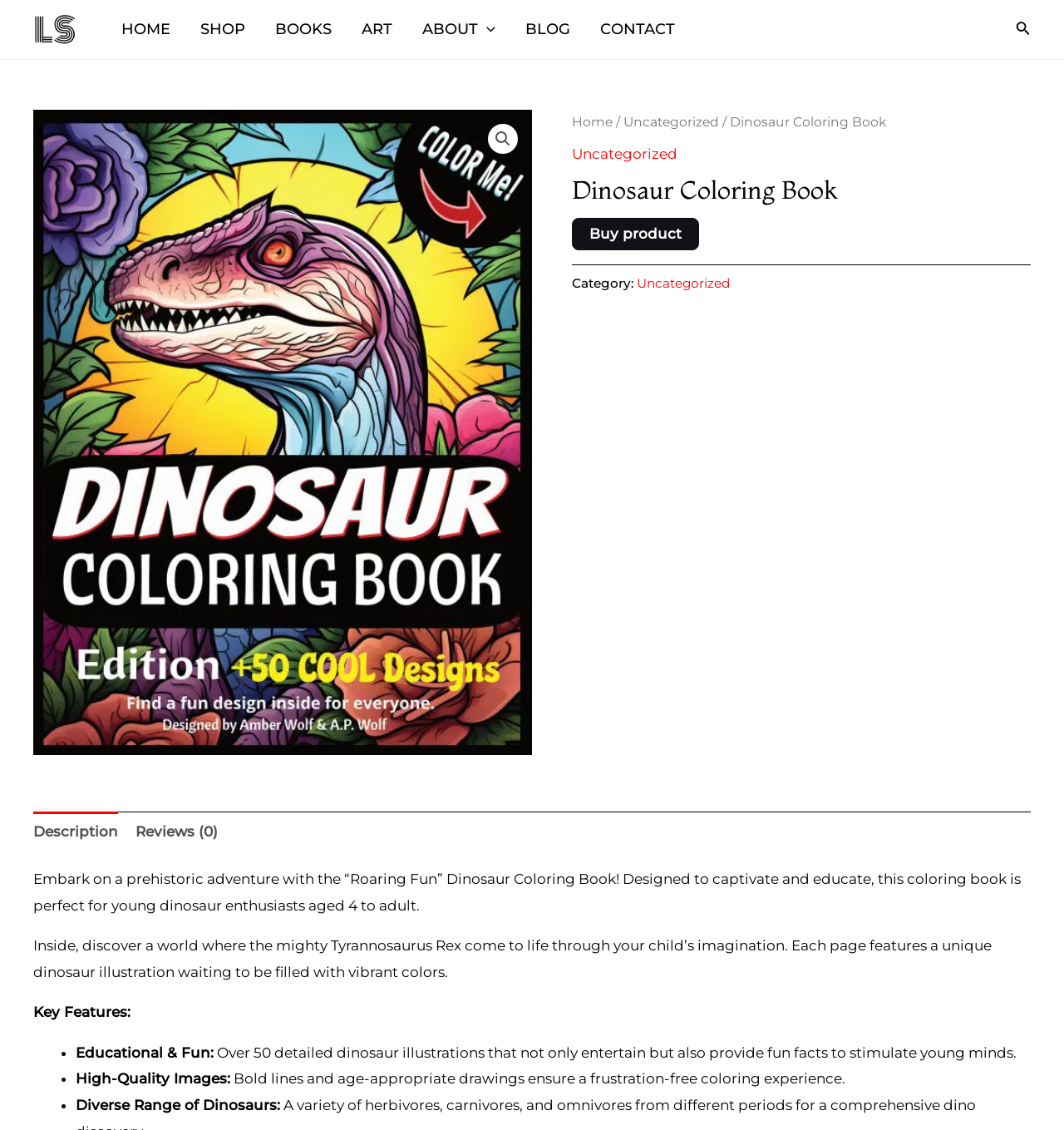Provide the bounding box coordinates for the specified HTML element described in this description: "Books". The coordinates should be four float numbers ranging from 0 to 1, in the format [left, top, right, bottom].

[0.245, 0.015, 0.326, 0.037]